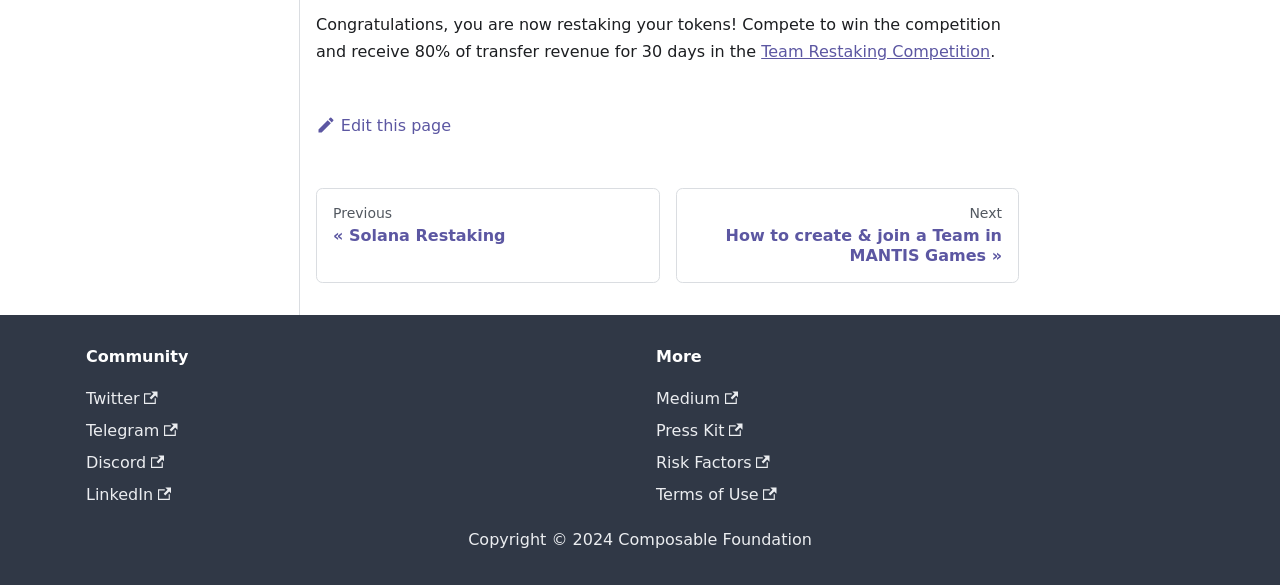Highlight the bounding box coordinates of the region I should click on to meet the following instruction: "Edit this page".

[0.247, 0.198, 0.352, 0.231]